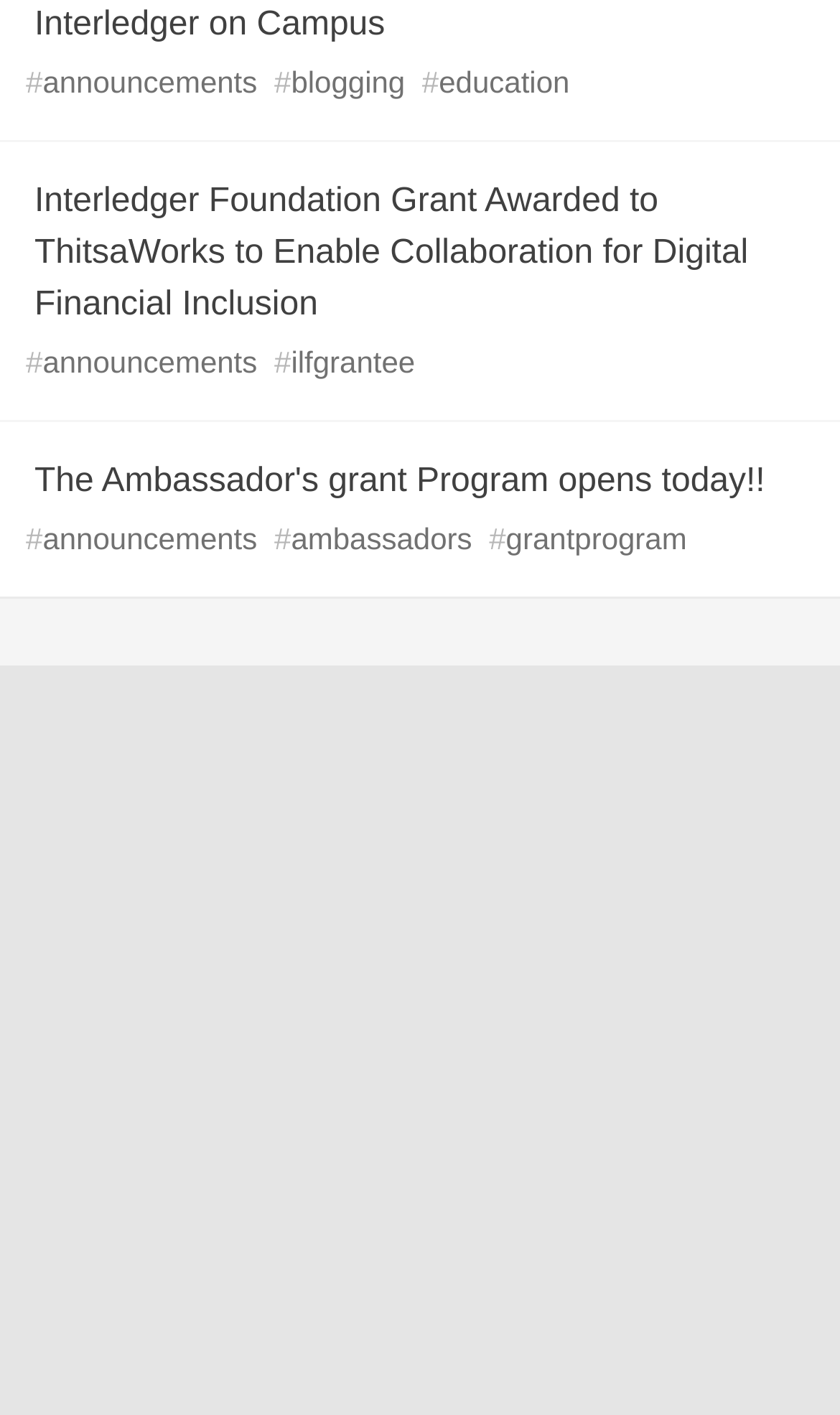What is the name of the Github repository?
Based on the image, provide a one-word or brief-phrase response.

Interledger Github